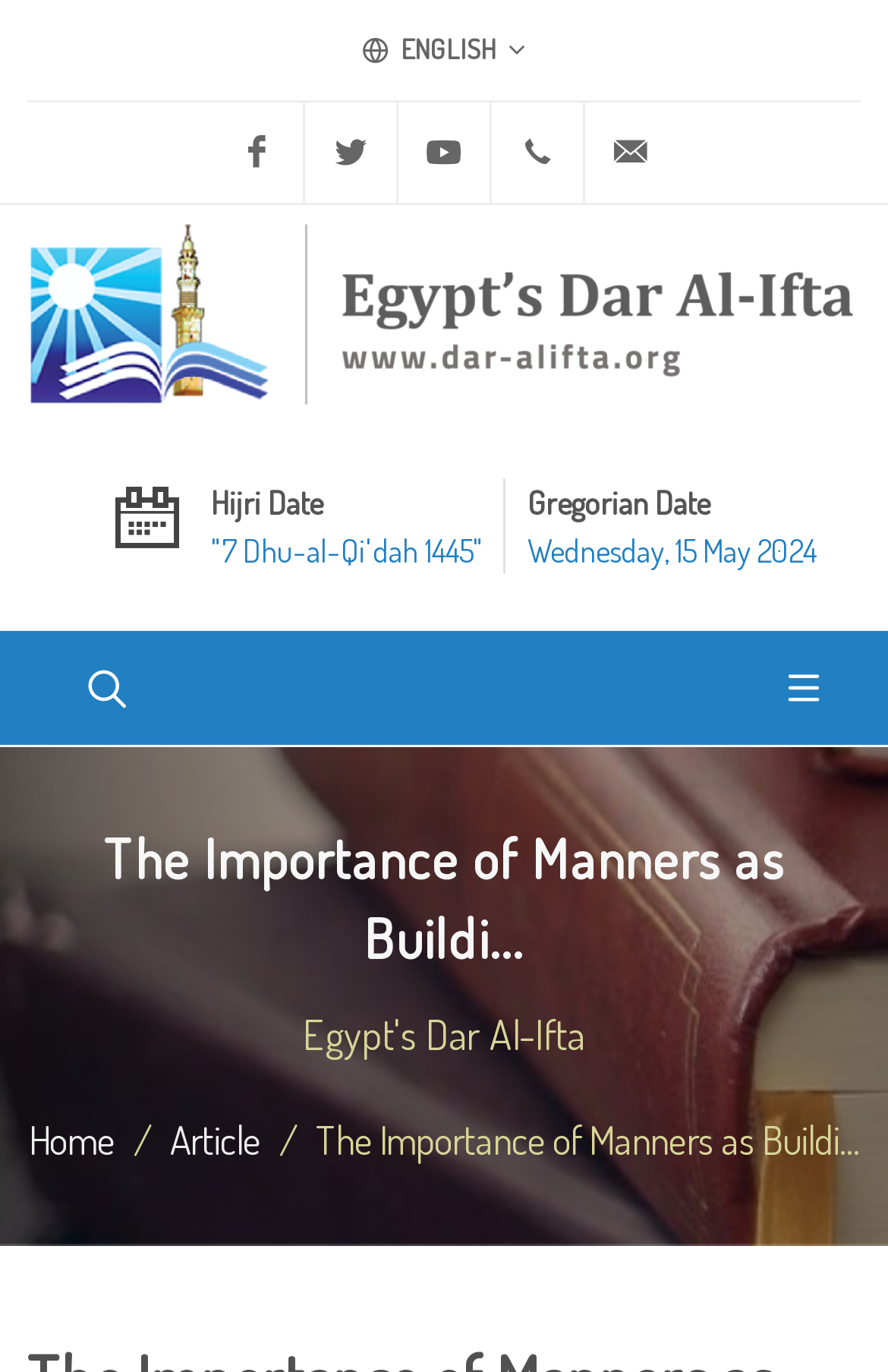Specify the bounding box coordinates (top-left x, top-left y, bottom-right x, bottom-right y) of the UI element in the screenshot that matches this description: alt="Aveda logo in white"

None